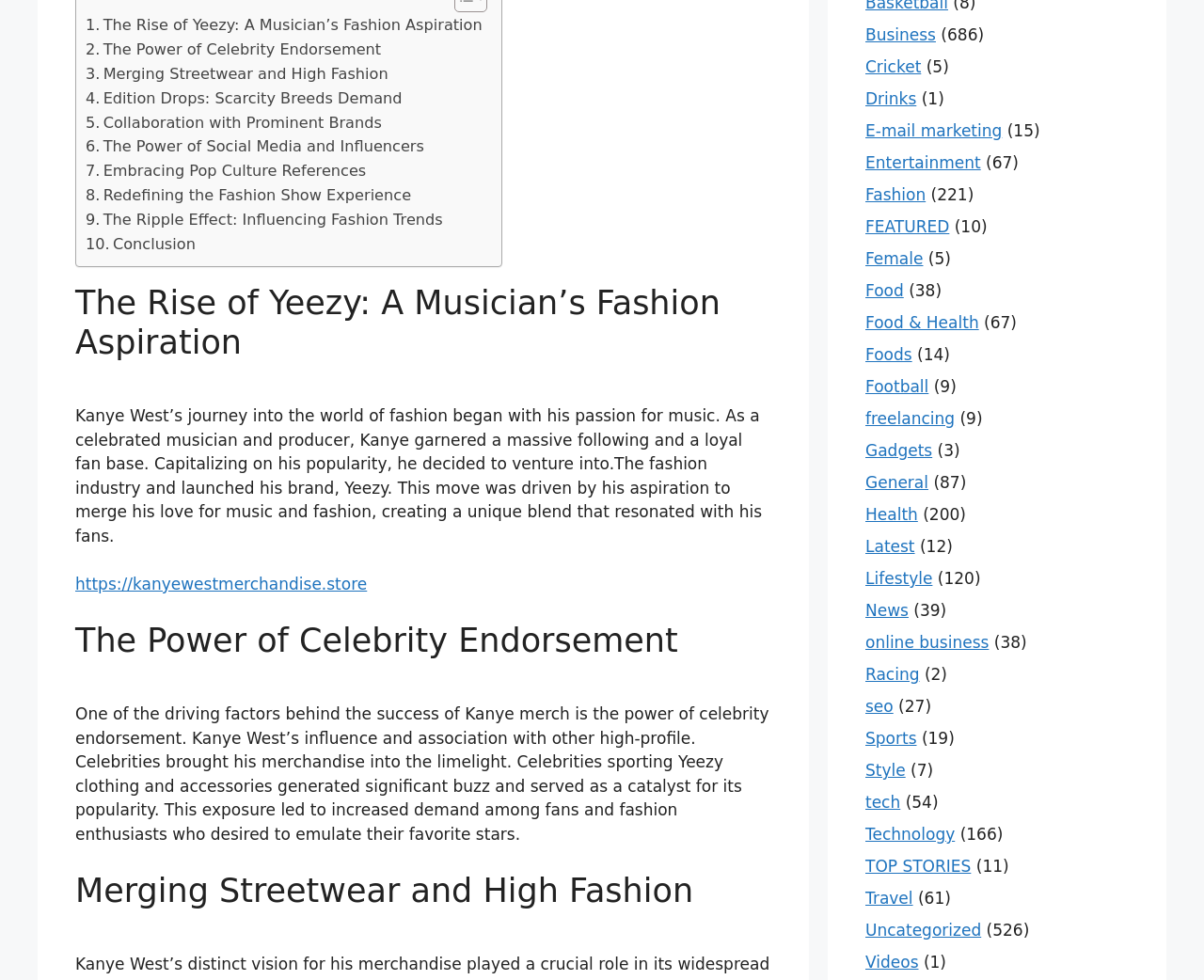Identify the bounding box coordinates necessary to click and complete the given instruction: "Read the article about 'The Power of Celebrity Endorsement'".

[0.062, 0.633, 0.641, 0.673]